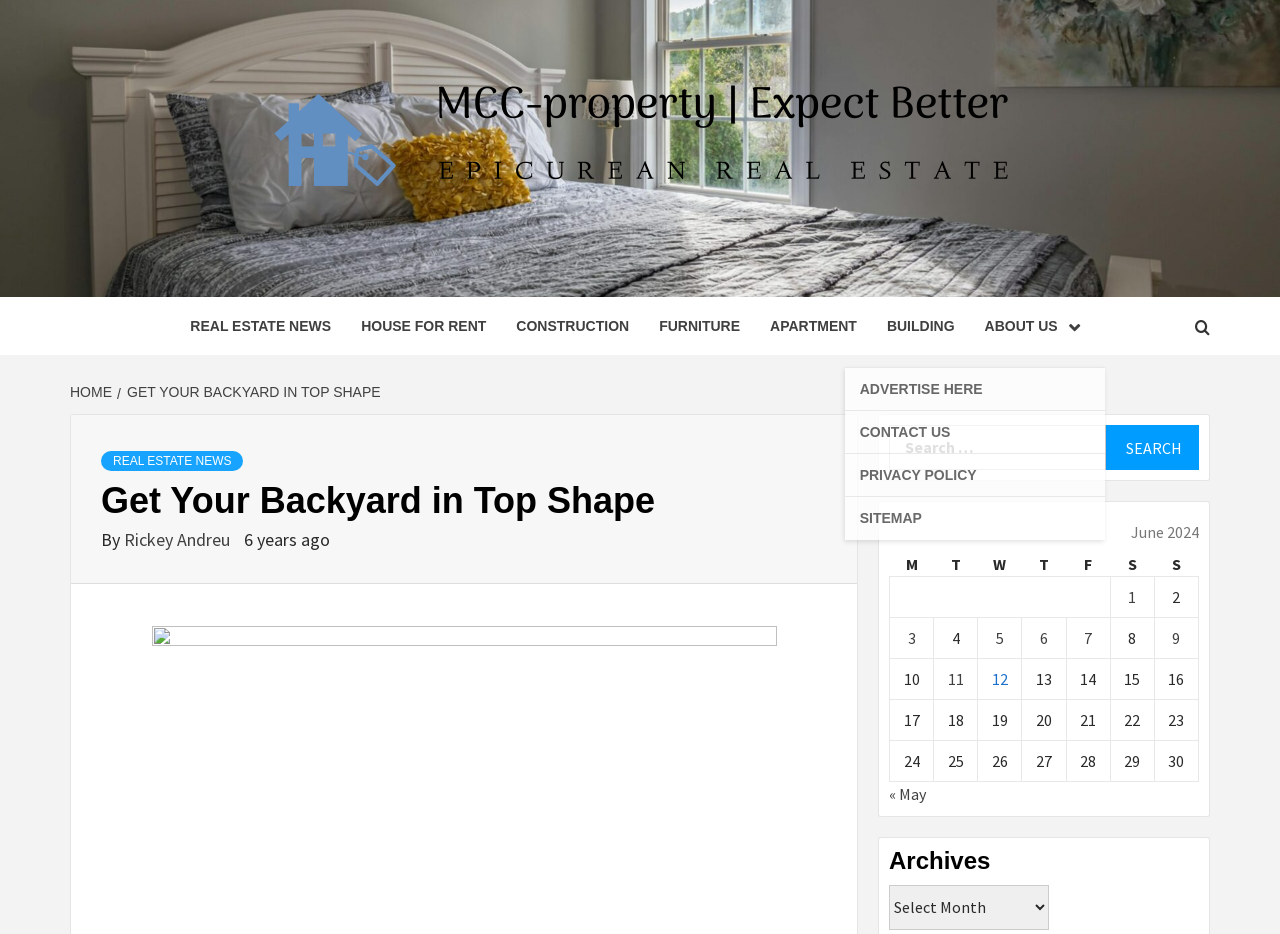Reply to the question with a single word or phrase:
What is the name of the real estate company?

Epicurean Real Estate